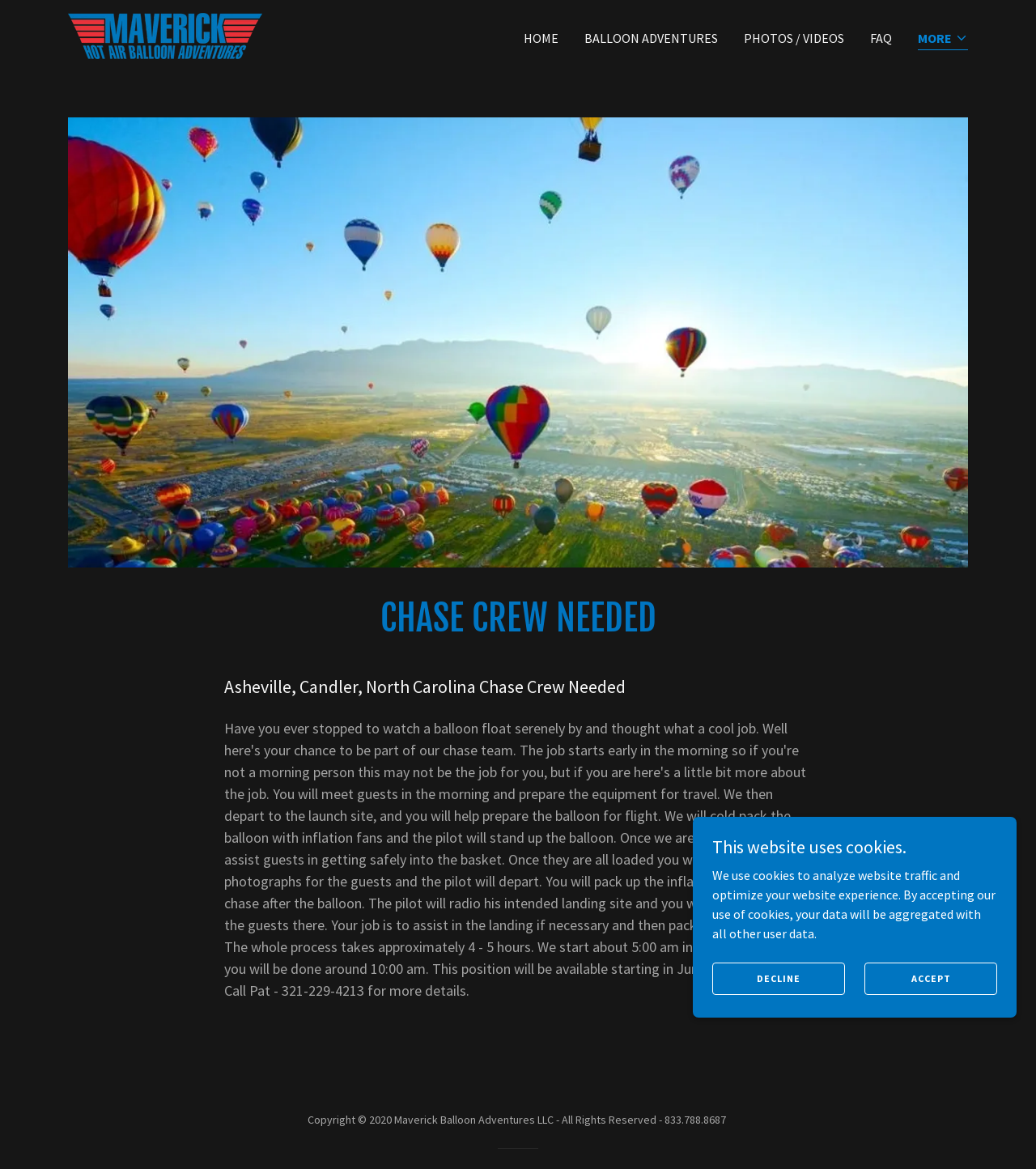Find the bounding box coordinates of the element I should click to carry out the following instruction: "Click on the 'BALLOON ADVENTURES' link".

[0.559, 0.02, 0.698, 0.045]